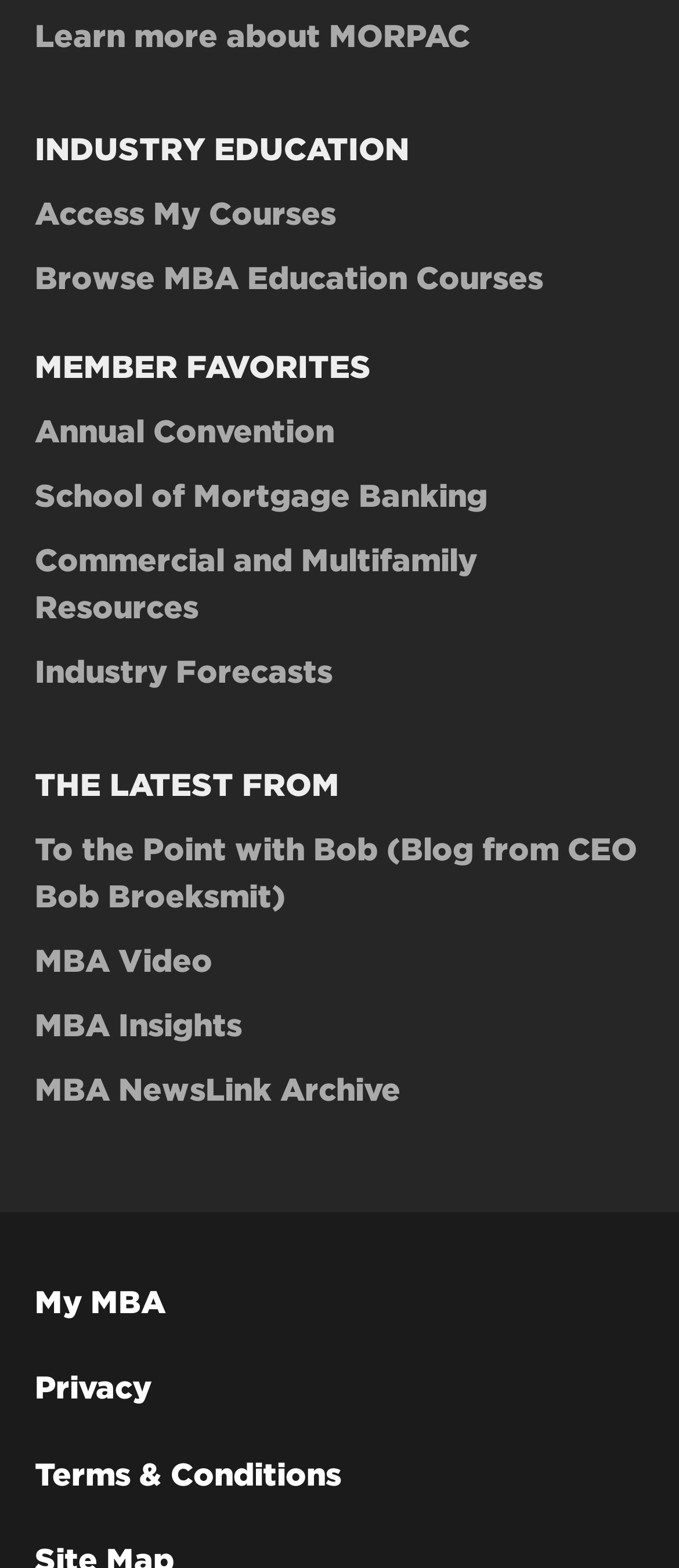How many links are under the 'THE LATEST FROM' section? Based on the screenshot, please respond with a single word or phrase.

4